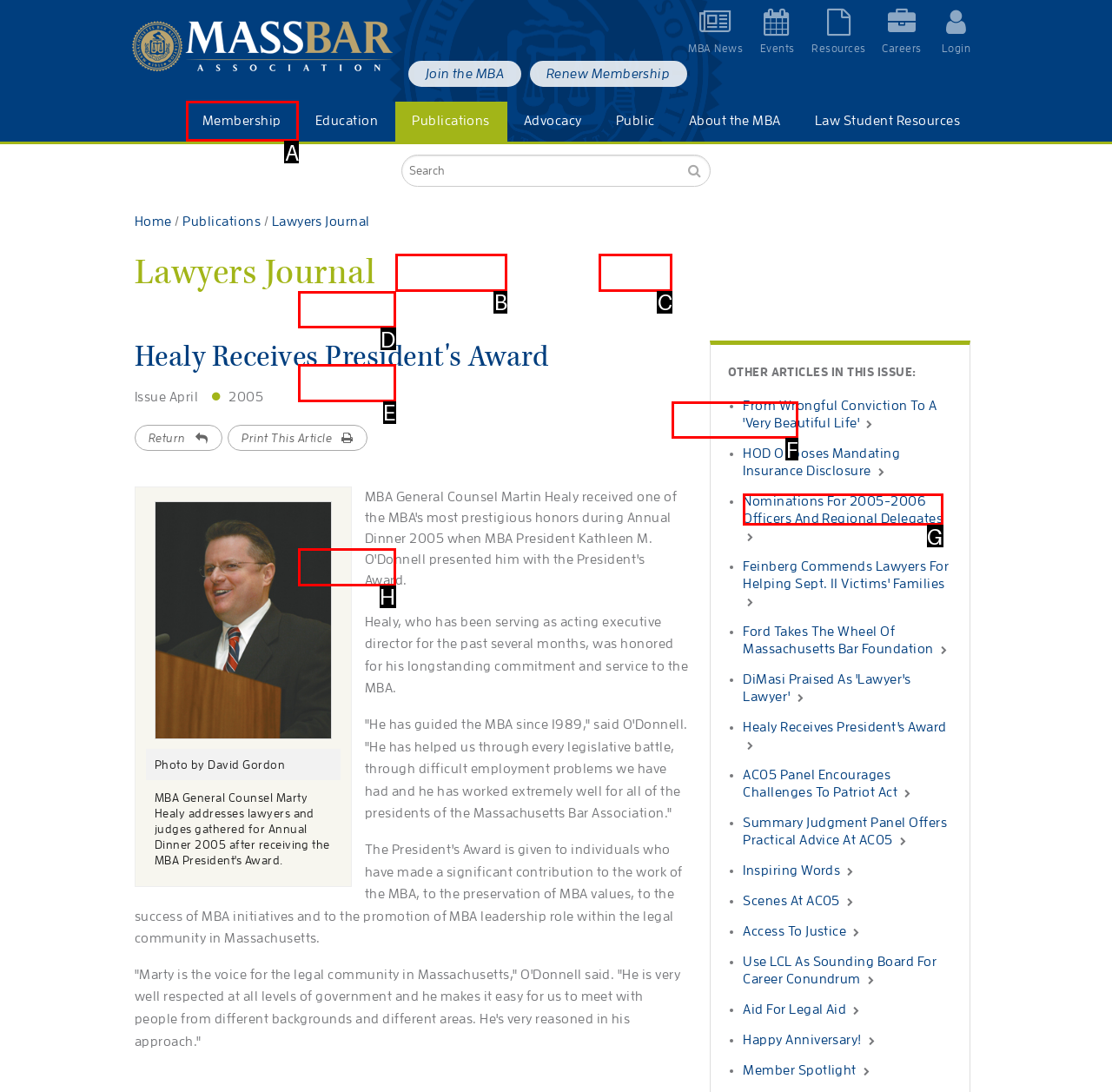What letter corresponds to the UI element described here: Contact
Reply with the letter from the options provided.

None